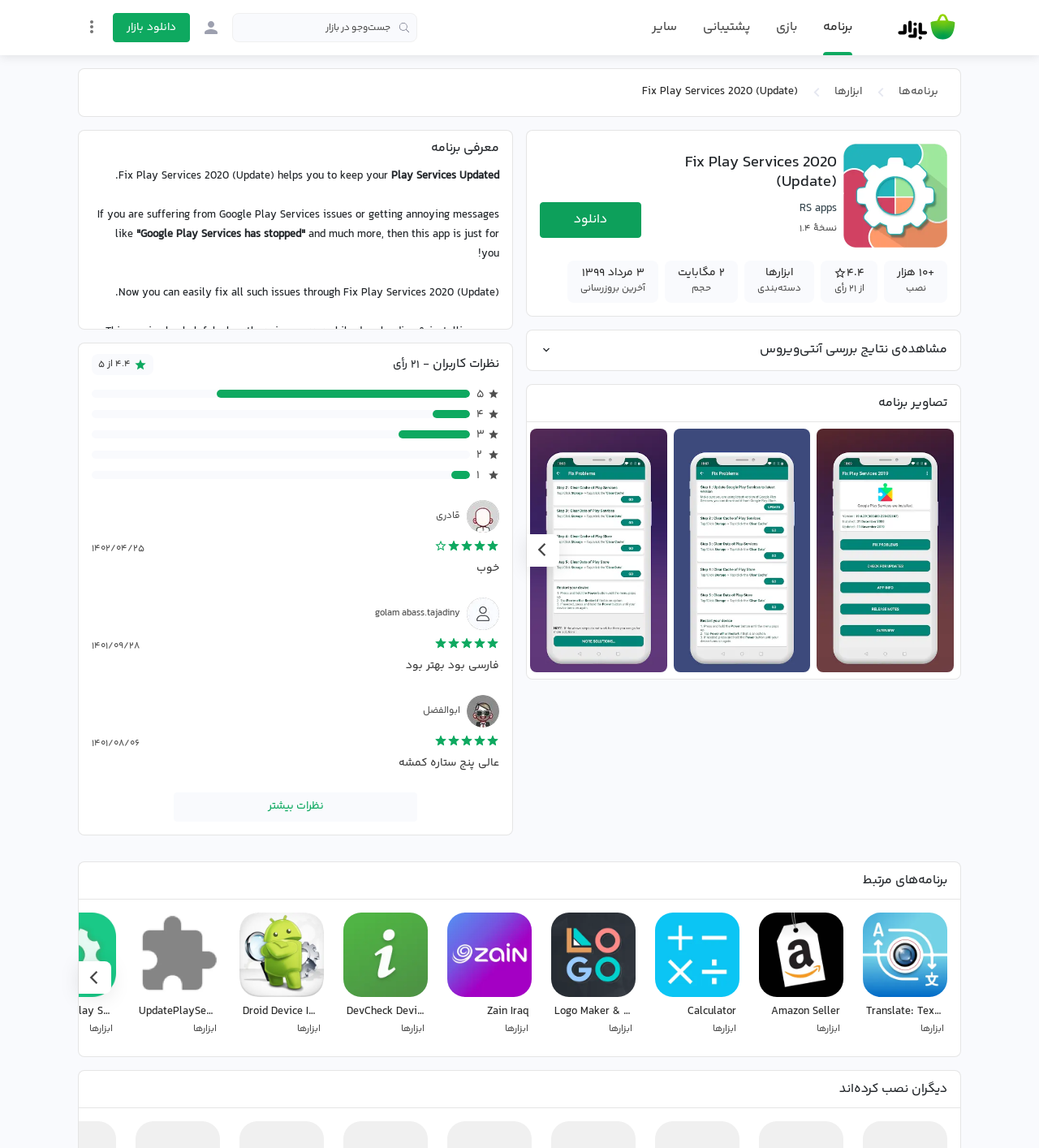Please examine the image and provide a detailed answer to the question: What is the purpose of the app?

I found the answer by reading the static text elements that describe the app's functionality, which suggests that the app is designed to fix Google Play Services issues and other related problems.